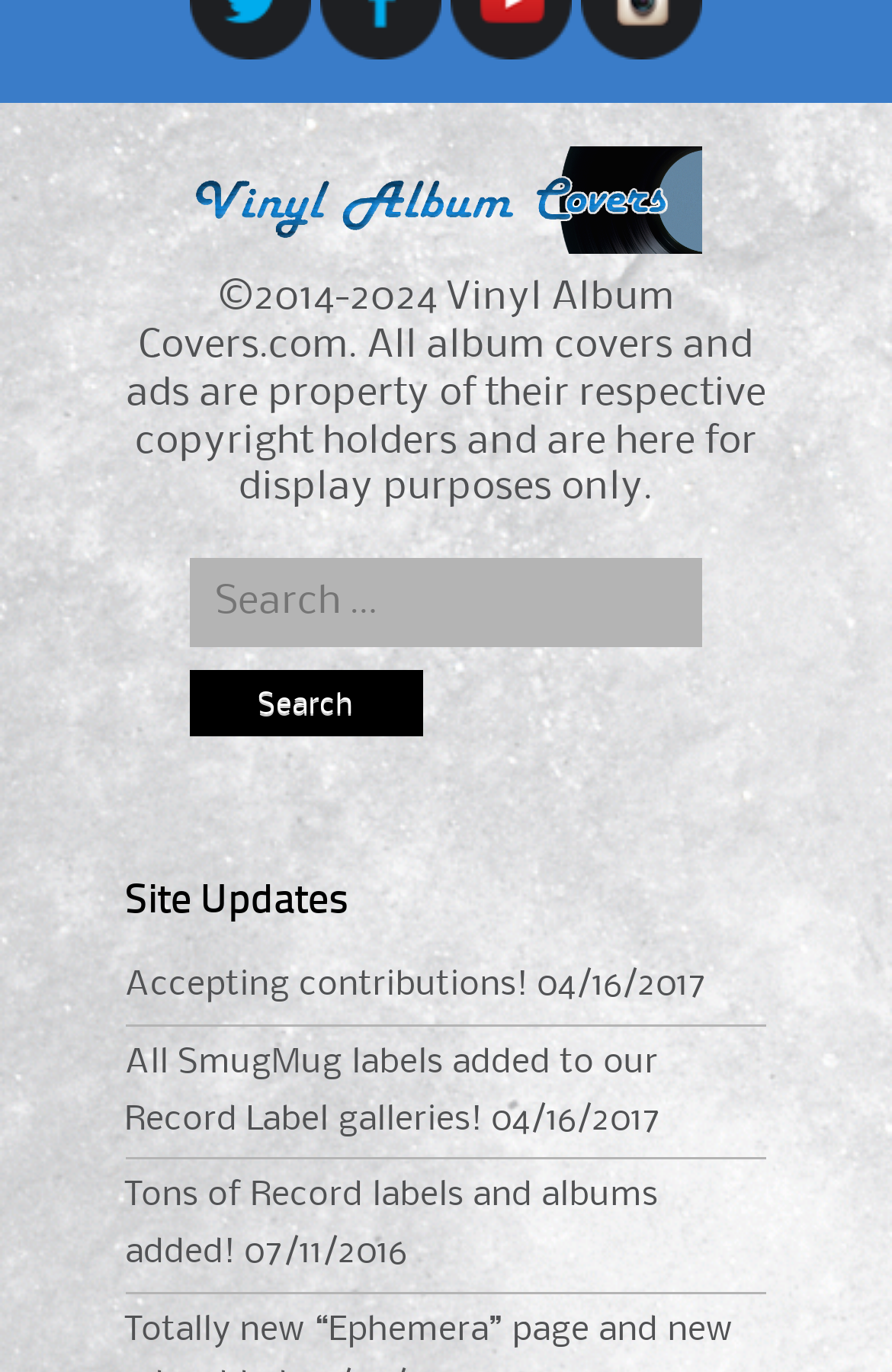From the webpage screenshot, predict the bounding box of the UI element that matches this description: "alt="Instagram"".

[0.651, 0.021, 0.787, 0.048]